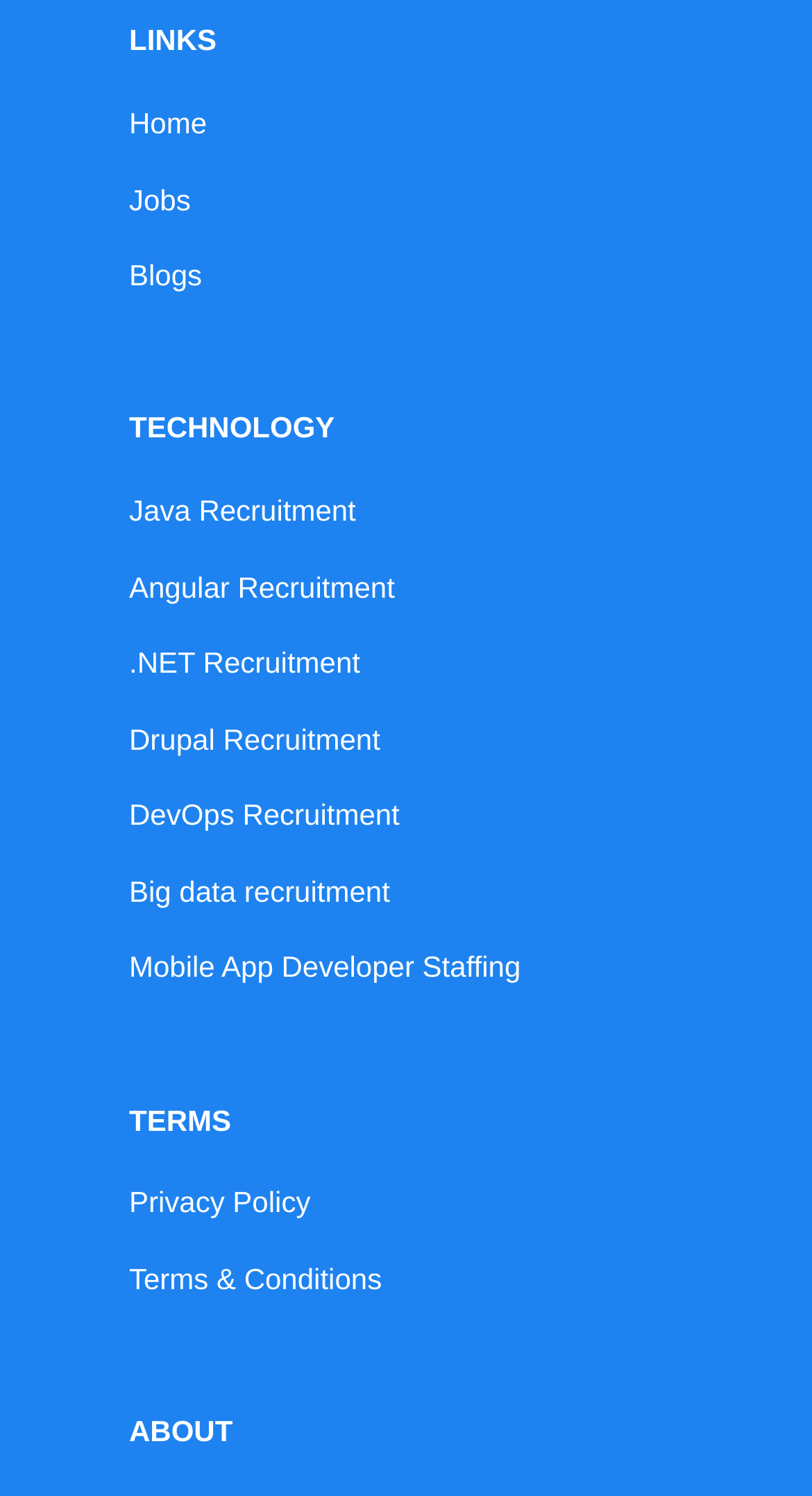Determine the bounding box coordinates of the element's region needed to click to follow the instruction: "go to home page". Provide these coordinates as four float numbers between 0 and 1, formatted as [left, top, right, bottom].

[0.159, 0.07, 0.255, 0.097]